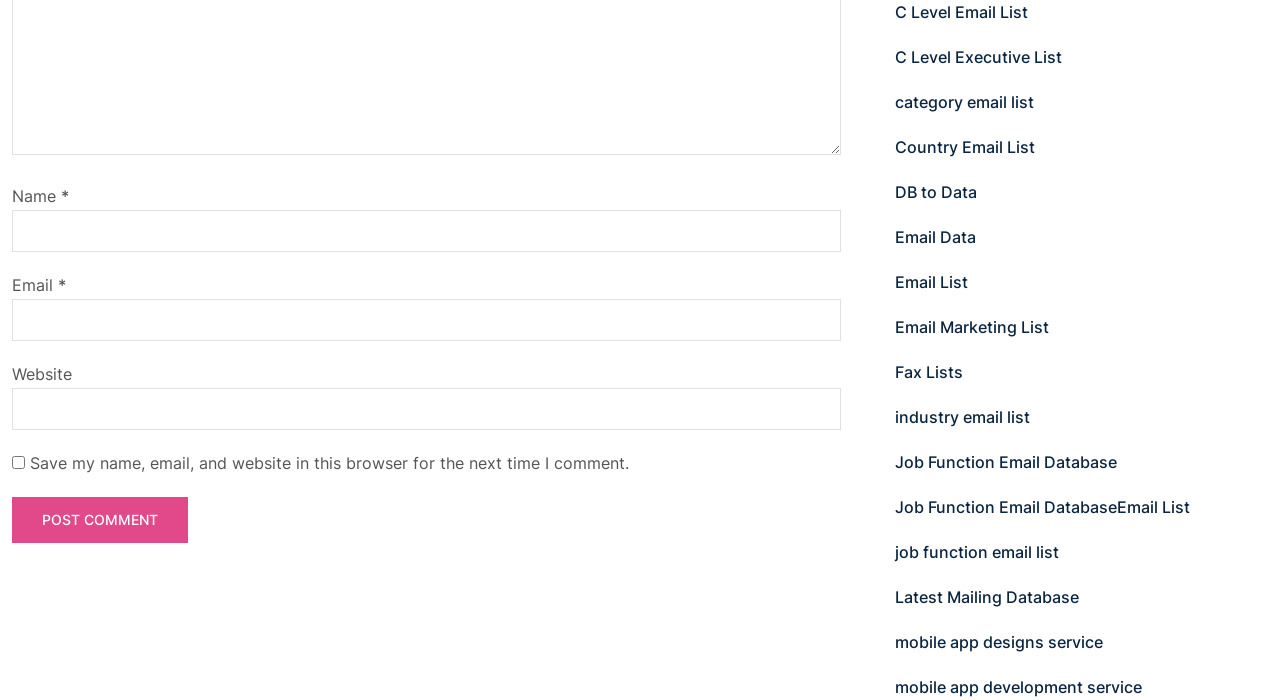Please answer the following question using a single word or phrase: 
What is the button below the comment form for?

Post Comment